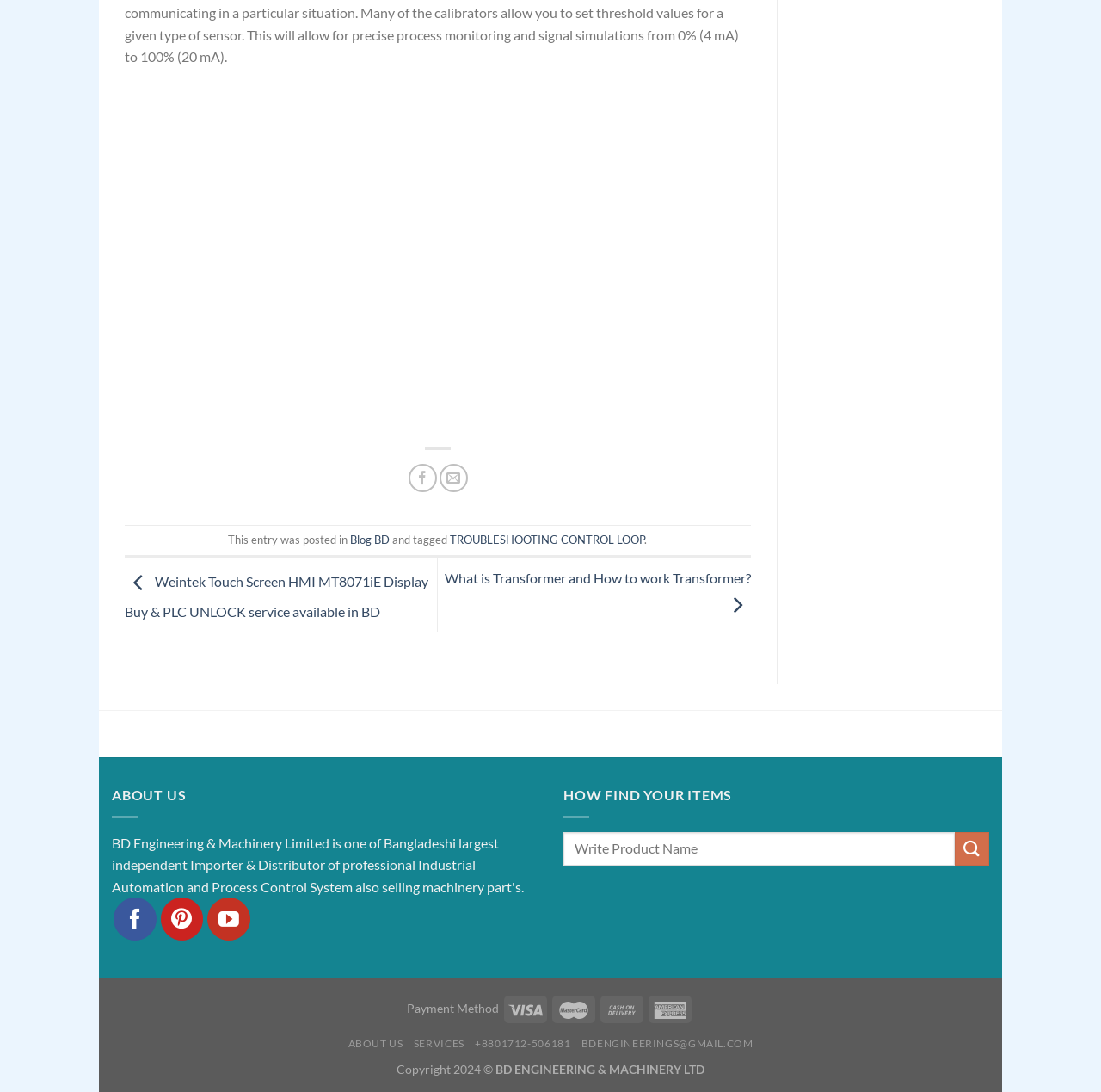Determine the bounding box coordinates of the clickable region to carry out the instruction: "Search for something".

[0.512, 0.762, 0.898, 0.793]